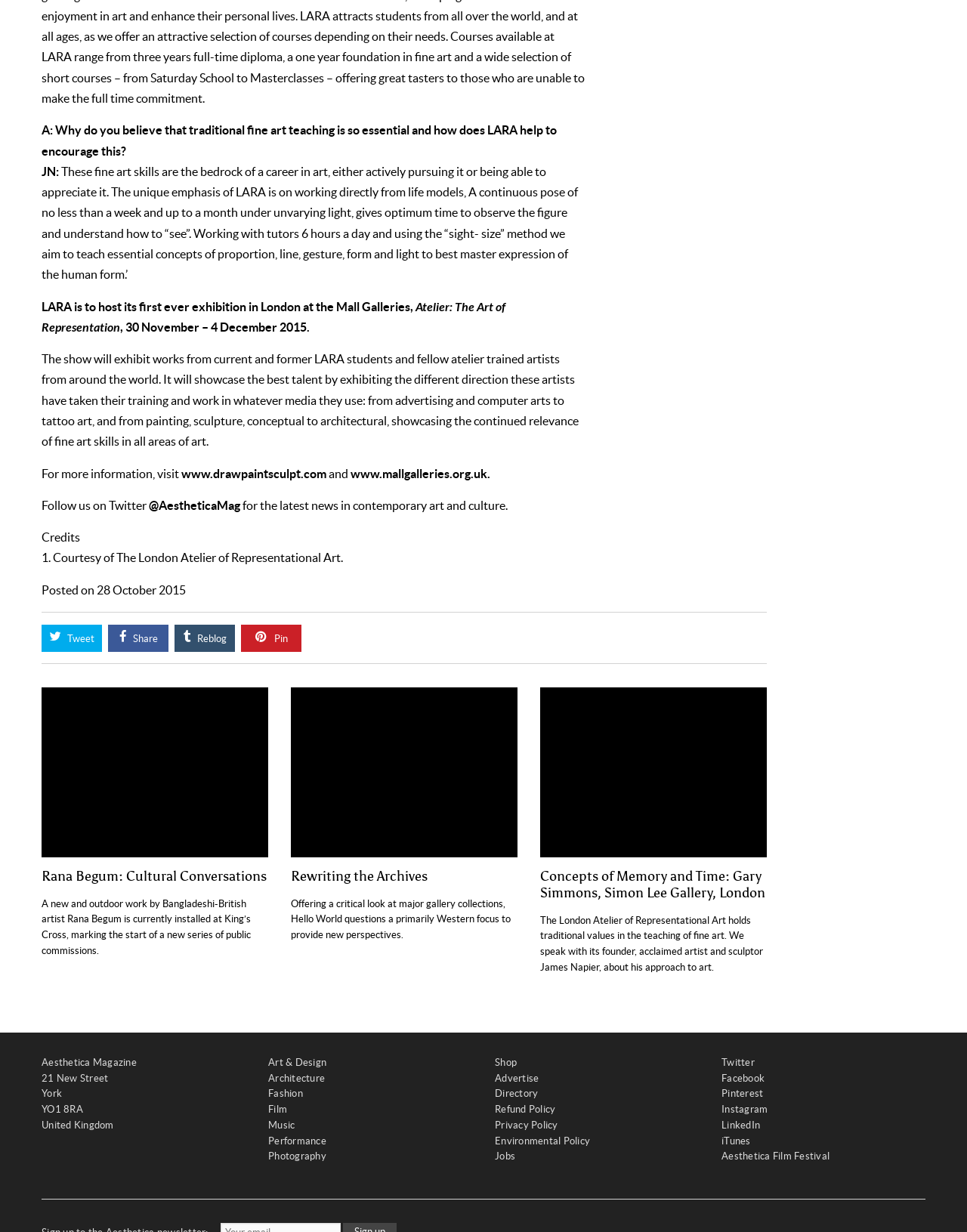What is the date of the exhibition mentioned in the article?
Please look at the screenshot and answer using one word or phrase.

30 November – 4 December 2015